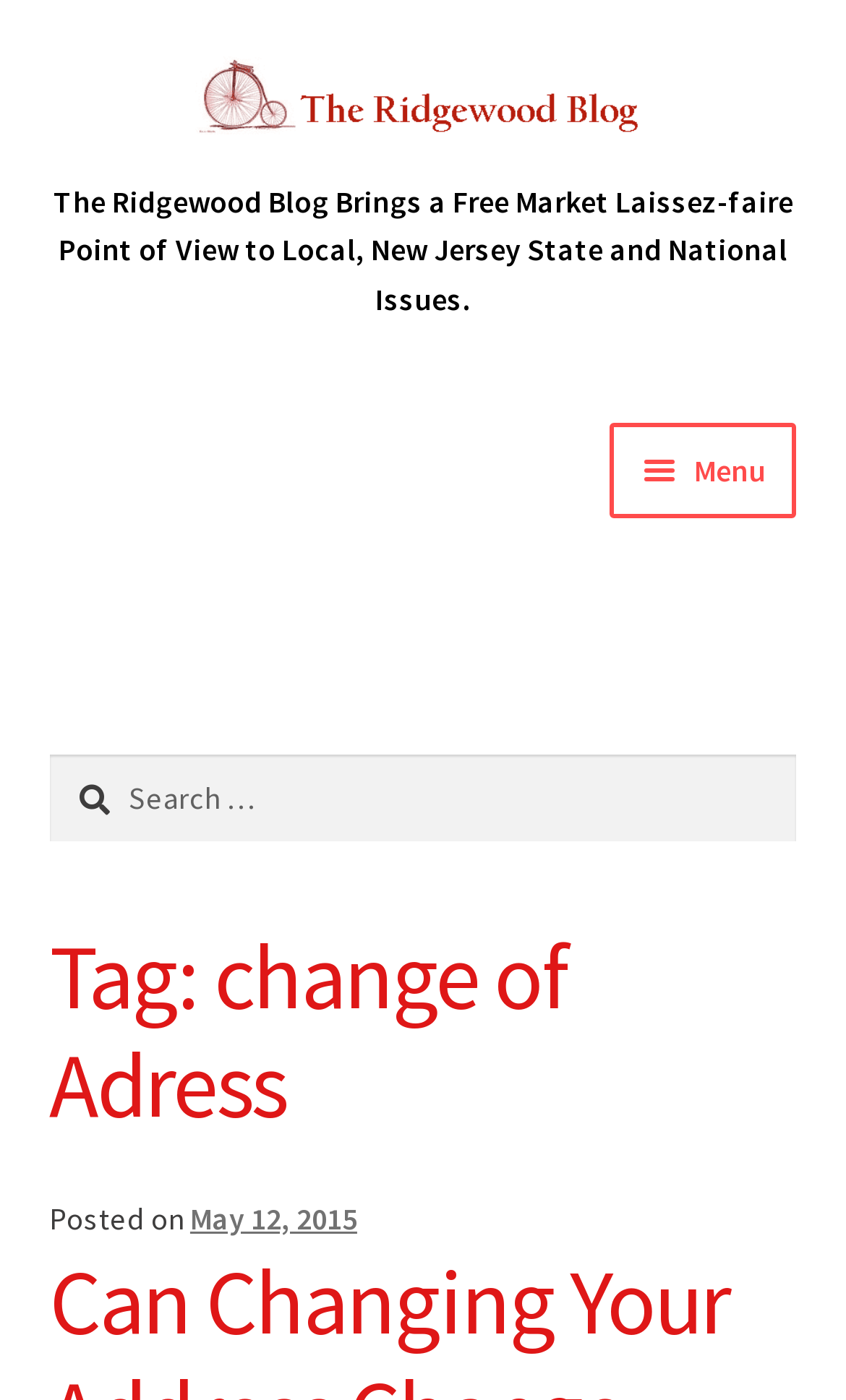Respond to the following query with just one word or a short phrase: 
Is the menu button expanded?

False